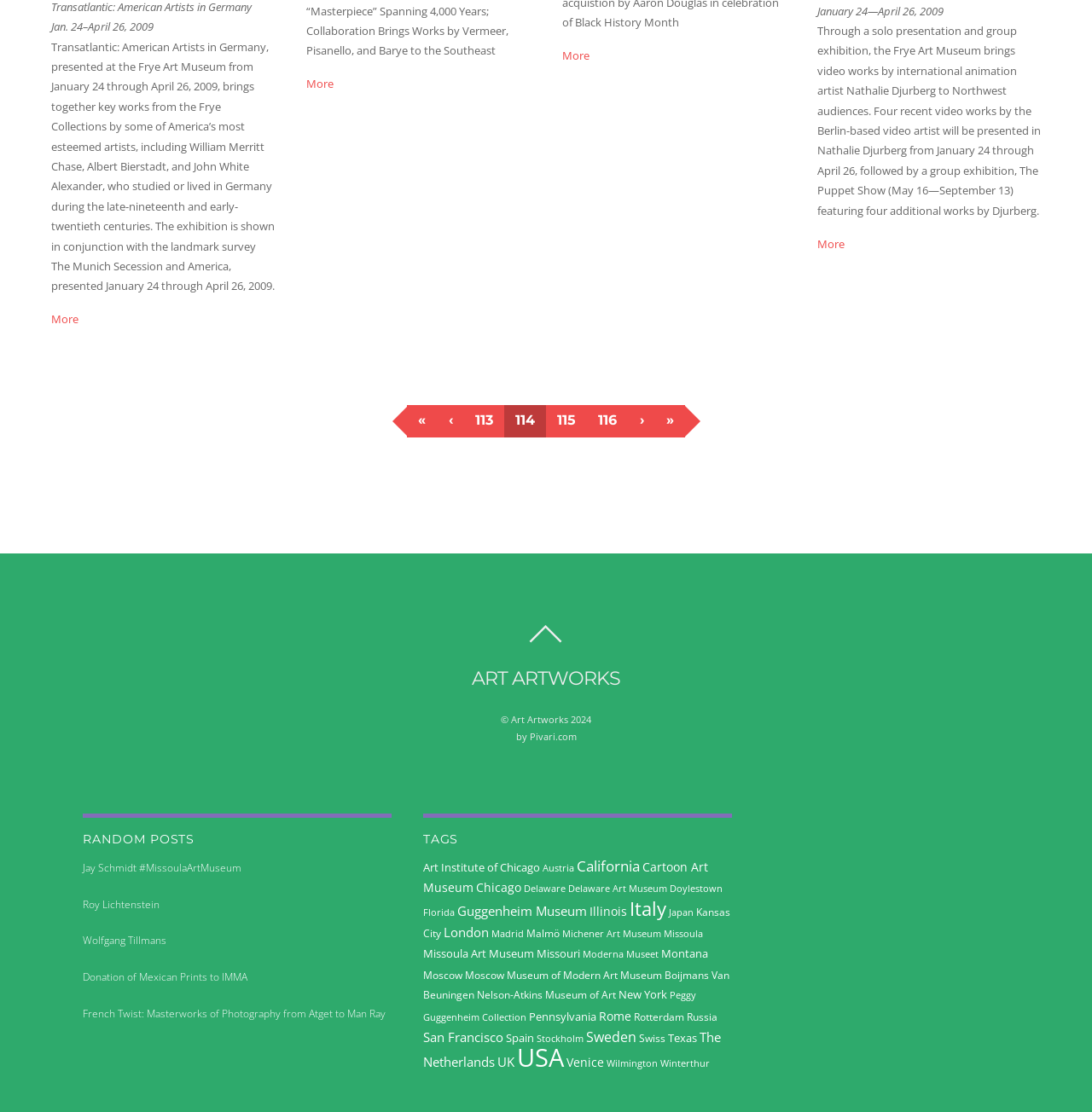For the following element description, predict the bounding box coordinates in the format (top-left x, top-left y, bottom-right x, bottom-right y). All values should be floating point numbers between 0 and 1. Description: Peggy Guggenheim Collection

[0.388, 0.89, 0.638, 0.92]